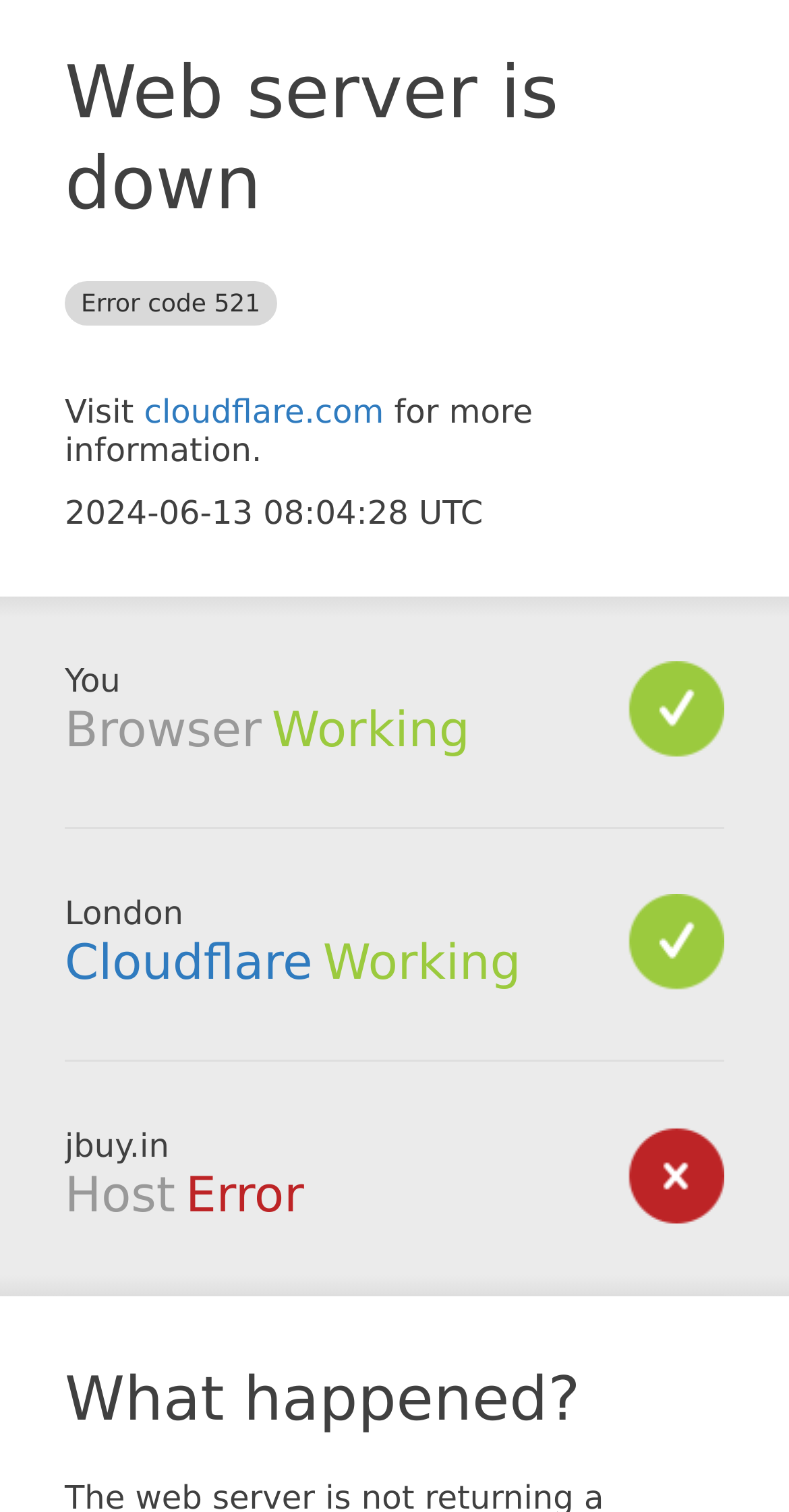Provide an in-depth caption for the elements present on the webpage.

The webpage displays an error message indicating that the web server is down, with an error code of 521. At the top of the page, there is a heading that reads "Web server is down Error code 521". Below this heading, there is a link to cloudflare.com, accompanied by the text "Visit" and "for more information." The current date and time, "2024-06-13 08:04:28 UTC", is also displayed in this section.

Further down the page, there are three sections, each with a heading. The first section is labeled "Browser" and indicates that it is "Working". The second section is labeled "Cloudflare" and also indicates that it is "Working". The third section is labeled "Host" and indicates that there is an "Error".

At the very bottom of the page, there is a heading that asks "What happened?"